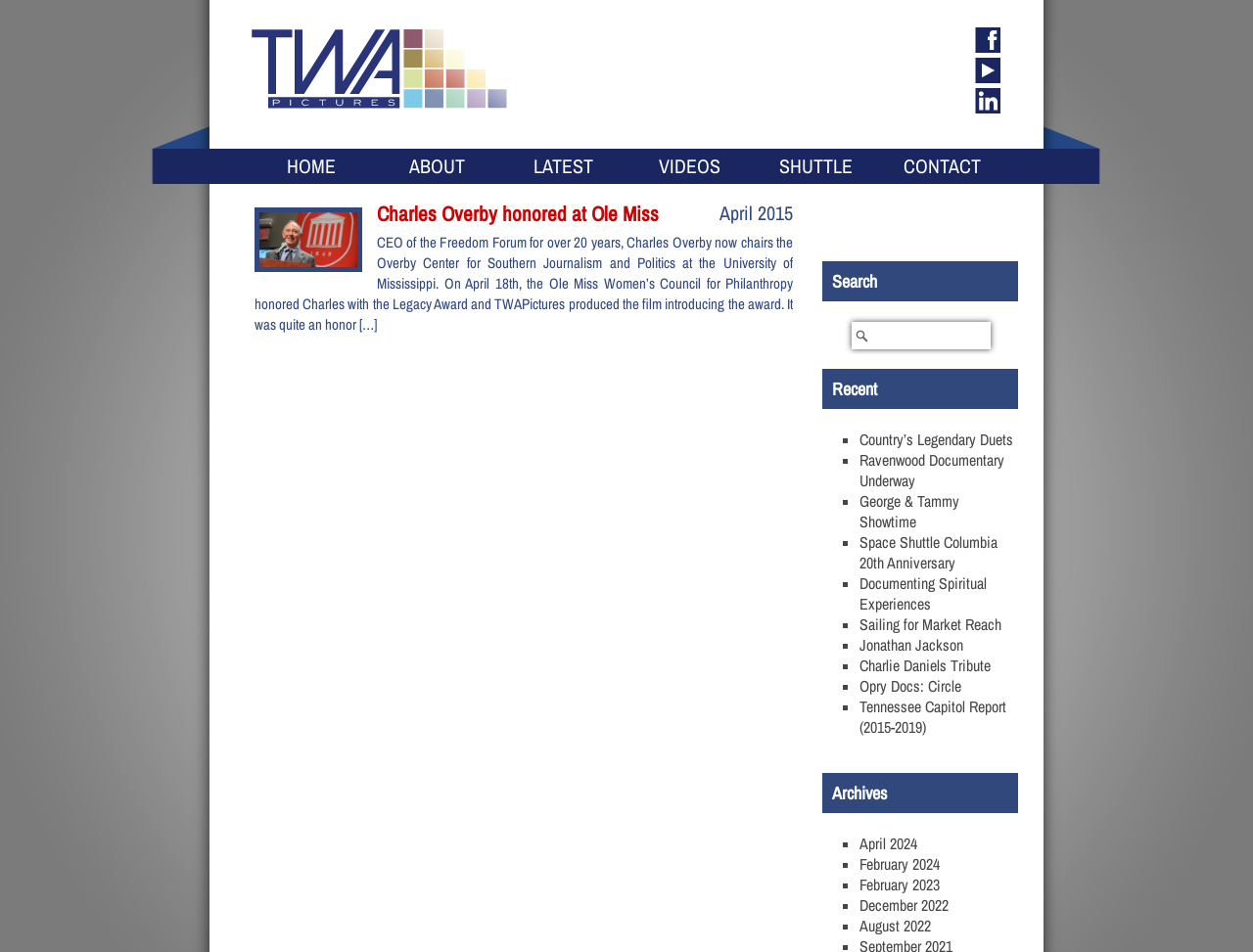Please determine the bounding box coordinates for the element that should be clicked to follow these instructions: "Submit the form".

None